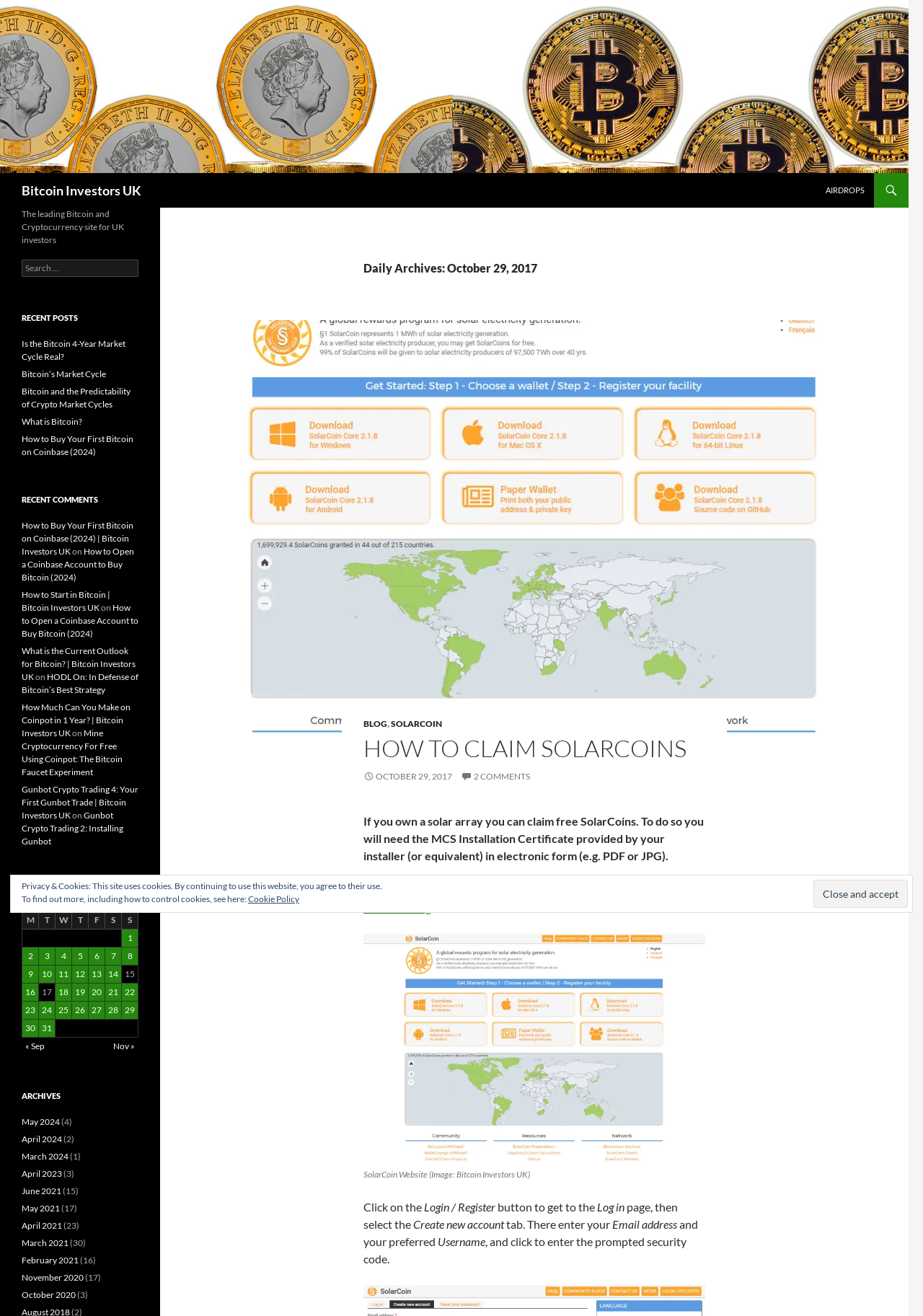What is the purpose of the 'Search' link?
Please give a detailed and elaborate answer to the question based on the image.

The 'Search' link is located at the top of the webpage, and its purpose is to allow users to search for specific content within the website. This can be inferred from the presence of a search box and the label 'Search for:' next to it.